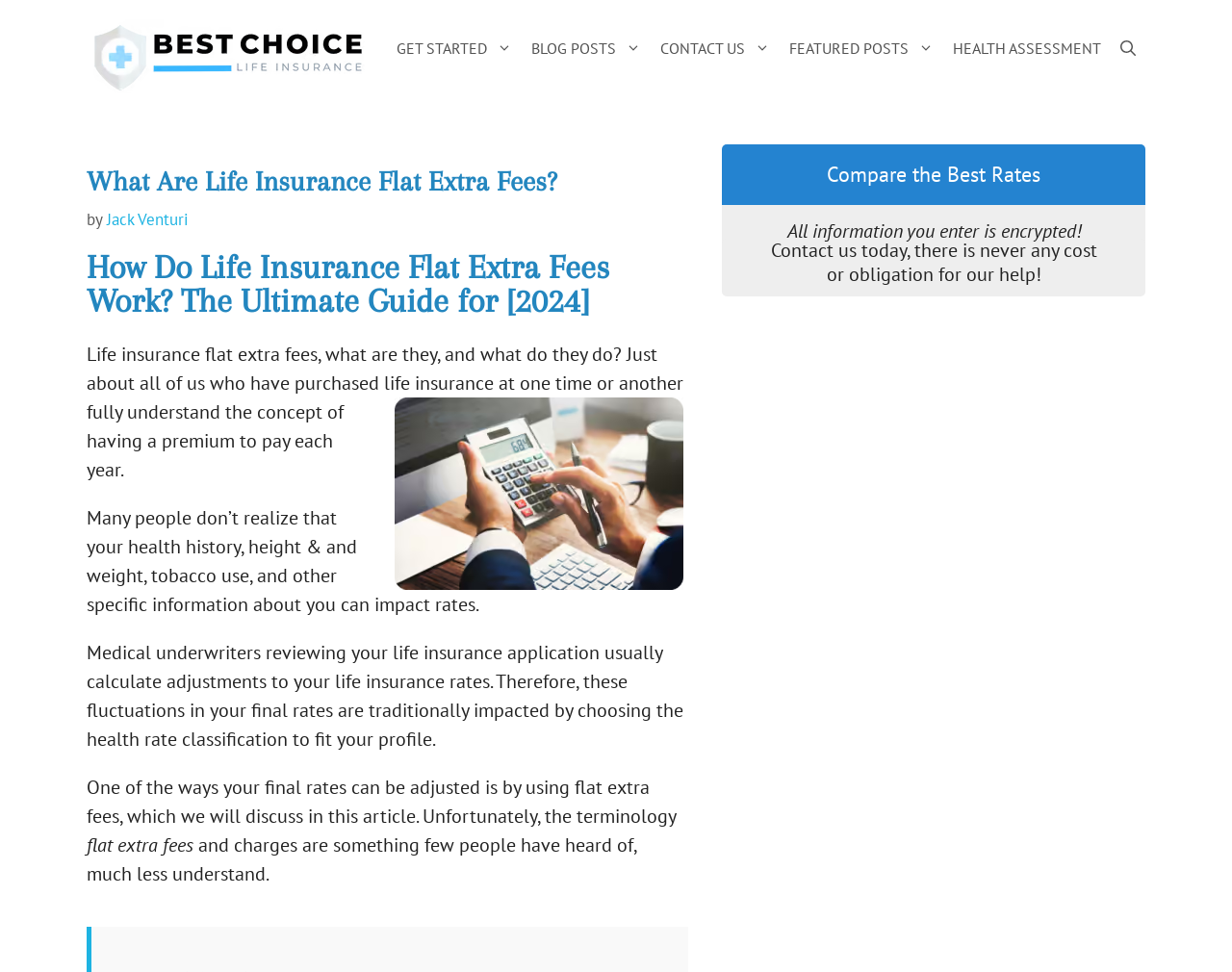Please identify the bounding box coordinates of the area I need to click to accomplish the following instruction: "Read the blog post by Jack Venturi".

[0.087, 0.215, 0.153, 0.237]